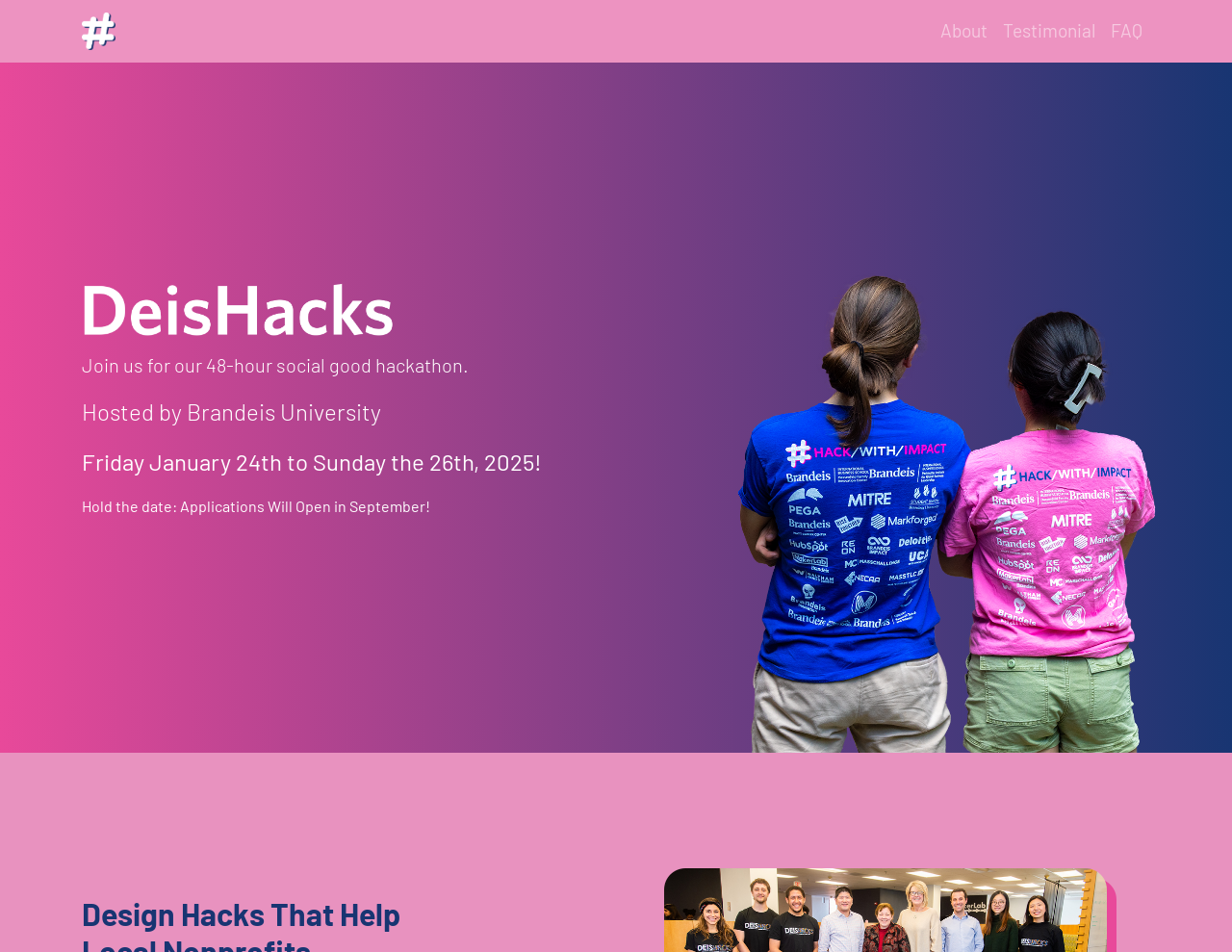What type of event is this?
Using the visual information from the image, give a one-word or short-phrase answer.

Hackathon